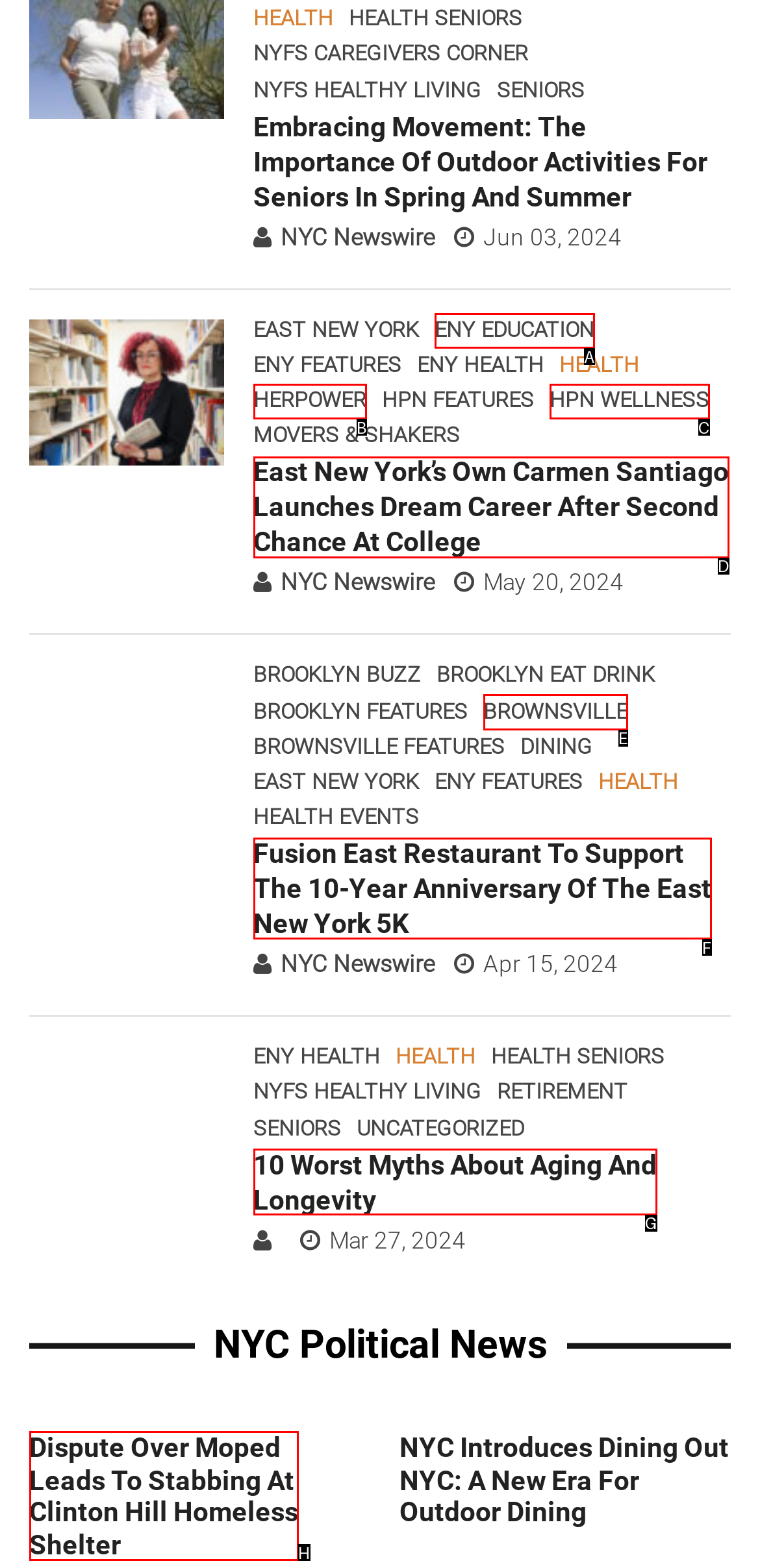Using the description: ENY Education, find the HTML element that matches it. Answer with the letter of the chosen option.

A